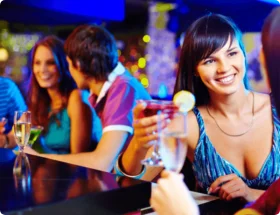Reply to the question below using a single word or brief phrase:
What kind of atmosphere is created by the background lights?

Vibrant nightlife setting